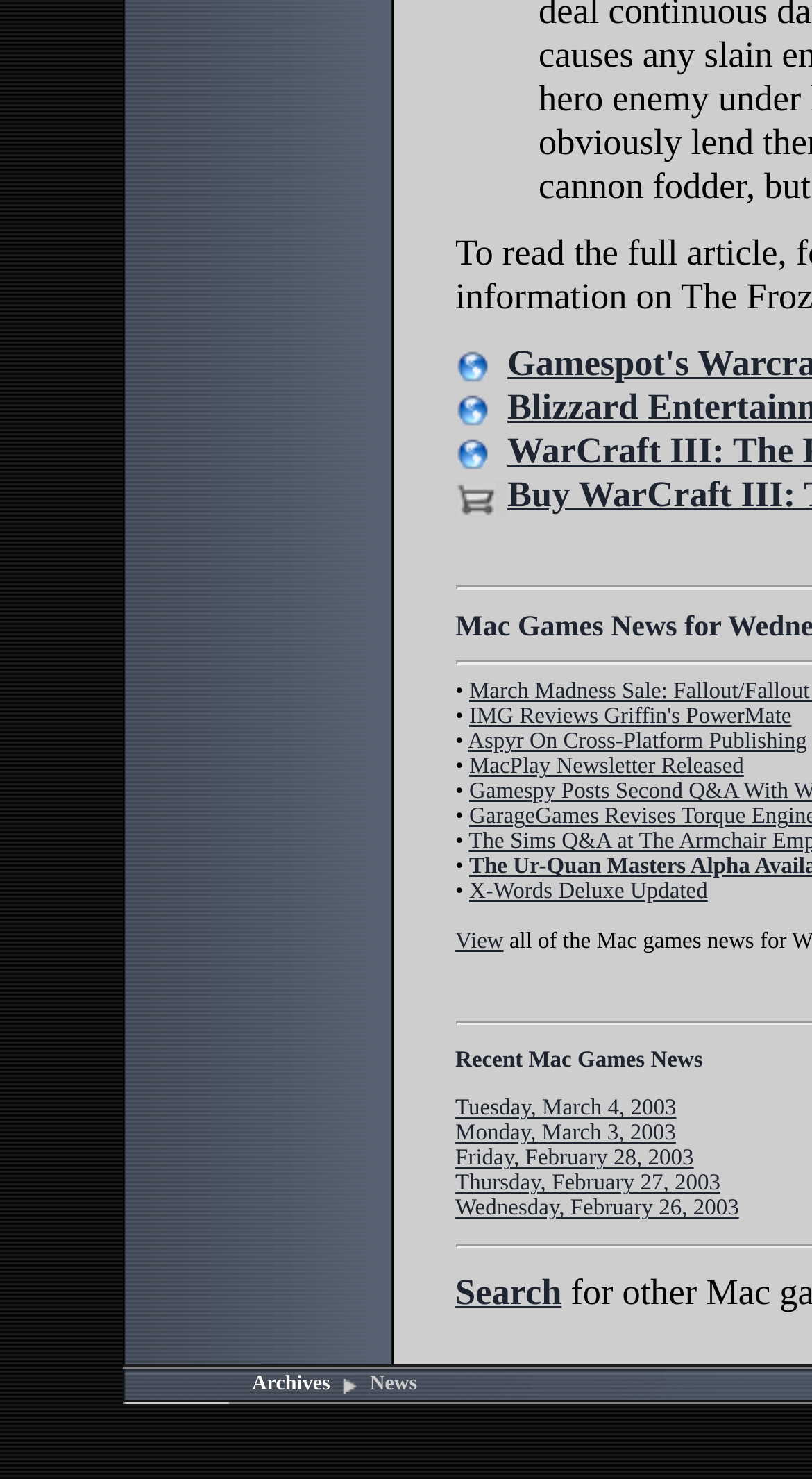Based on the image, provide a detailed and complete answer to the question: 
How many images are on the top section of the webpage?

There are four images with similar bounding box coordinates at the top of the webpage, indicating they are likely part of a single section or banner.